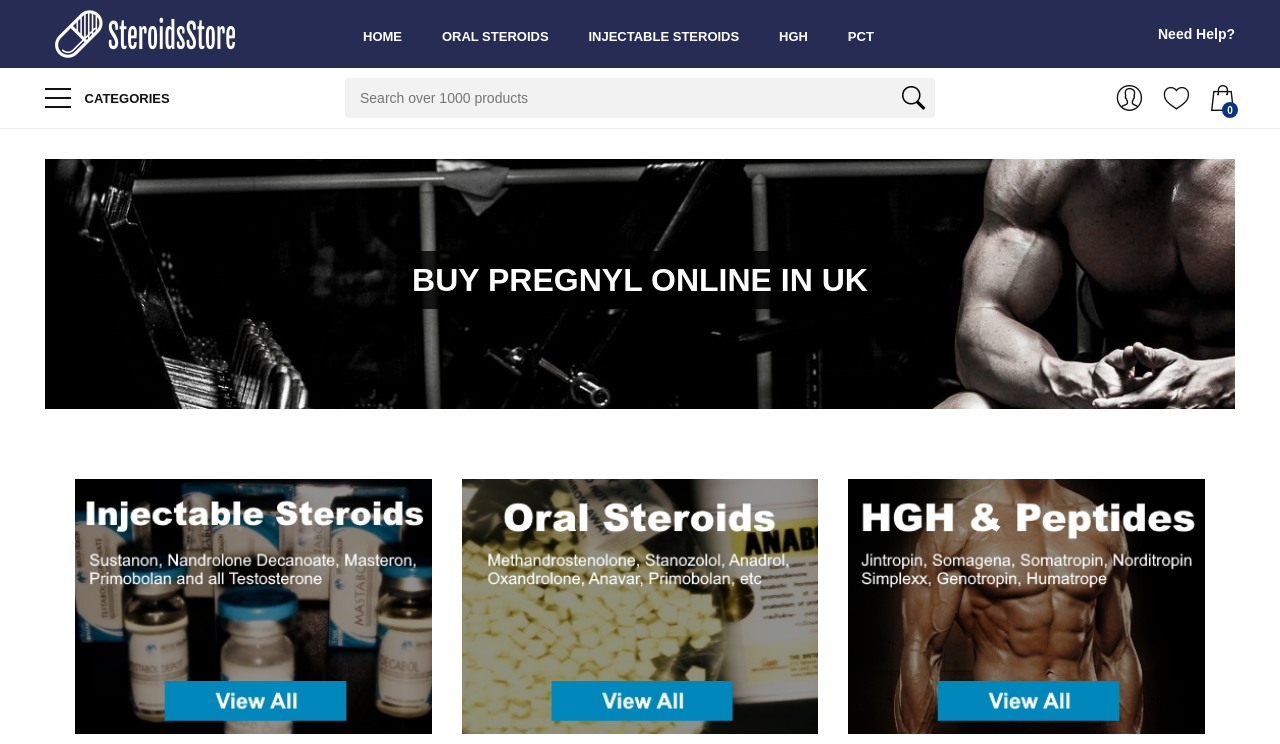How many links are there in the top navigation bar?
Please give a detailed answer to the question using the information shown in the image.

I counted the number of links in the top navigation bar by looking at the links at the top of the page, which are 'HOME', 'ORAL STEROIDS', 'INJECTABLE STEROIDS', 'HGH', 'PCT', and 'CATEGORIES'. There are 6 links in the top navigation bar.